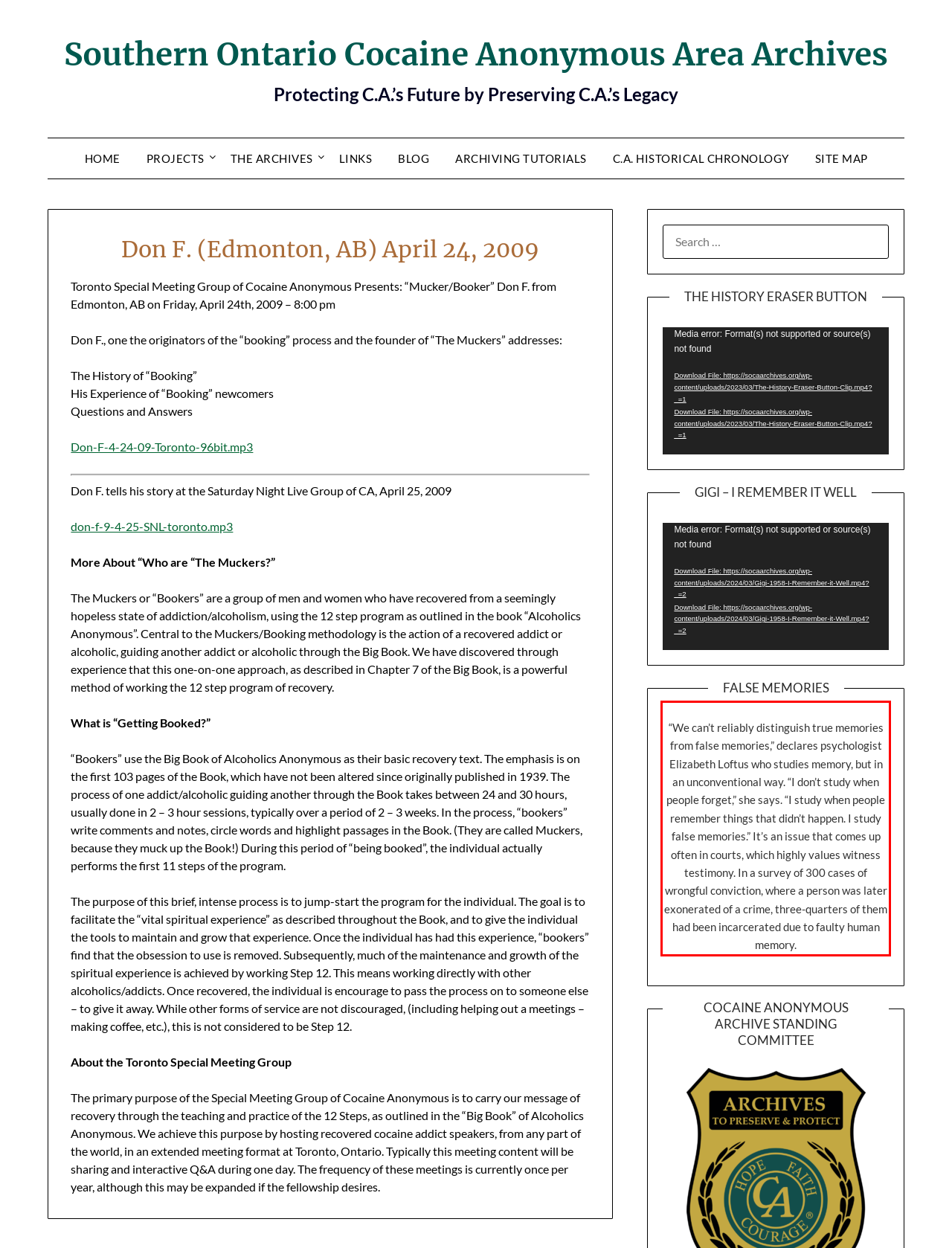Within the screenshot of the webpage, locate the red bounding box and use OCR to identify and provide the text content inside it.

“We can’t reliably distinguish true memories from false memories,” declares psychologist Elizabeth Loftus who studies memory, but in an unconventional way. “I don’t study when people forget,” she says. “I study when people remember things that didn’t happen. I study false memories.” It’s an issue that comes up often in courts, which highly values witness testimony. In a survey of 300 cases of wrongful conviction, where a person was later exonerated of a crime, three-quarters of them had been incarcerated due to faulty human memory.